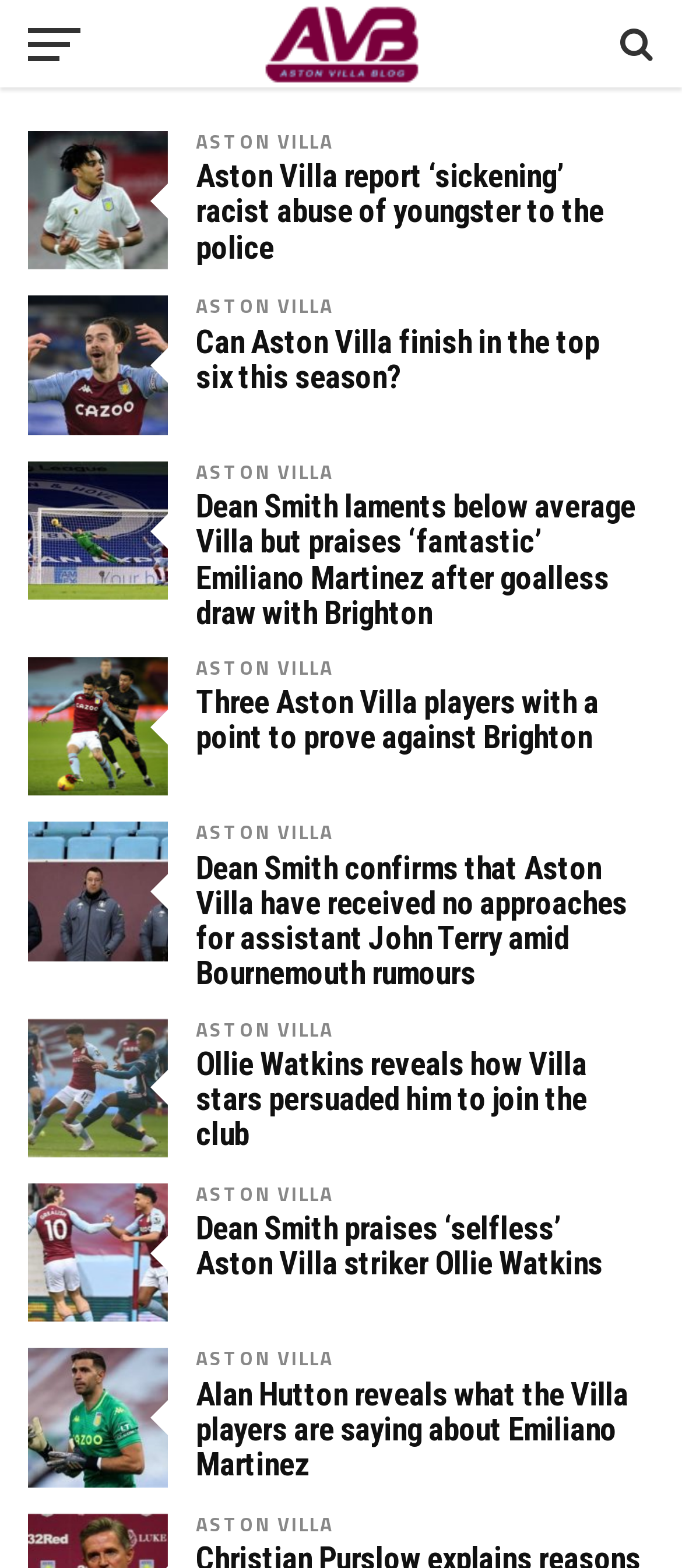Determine the bounding box coordinates (top-left x, top-left y, bottom-right x, bottom-right y) of the UI element described in the following text: parent_node: Aston Villa Blog

[0.179, 0.036, 0.82, 0.062]